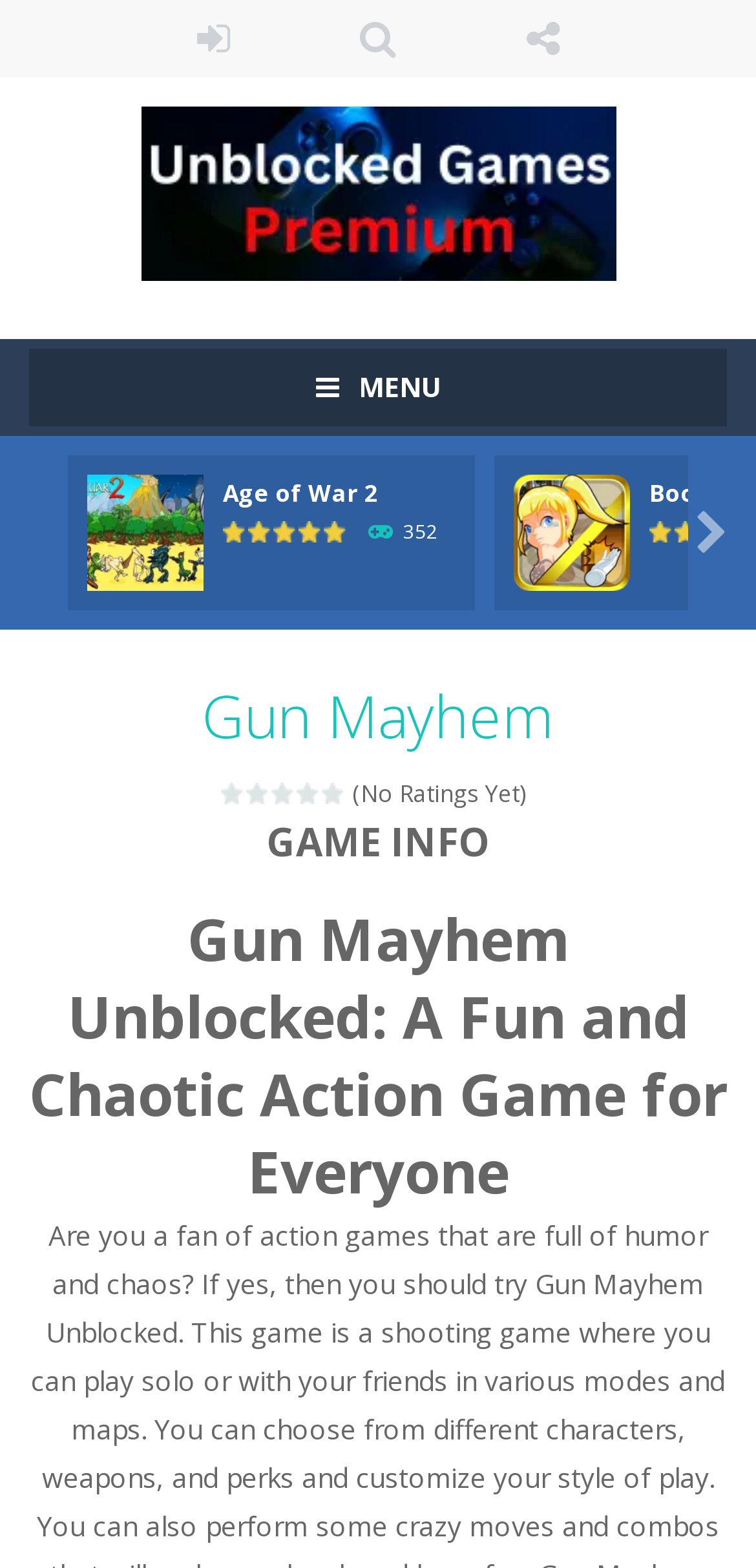Locate the bounding box coordinates of the area where you should click to accomplish the instruction: "Click on the LOGIN button".

[0.186, 0.0, 0.378, 0.049]